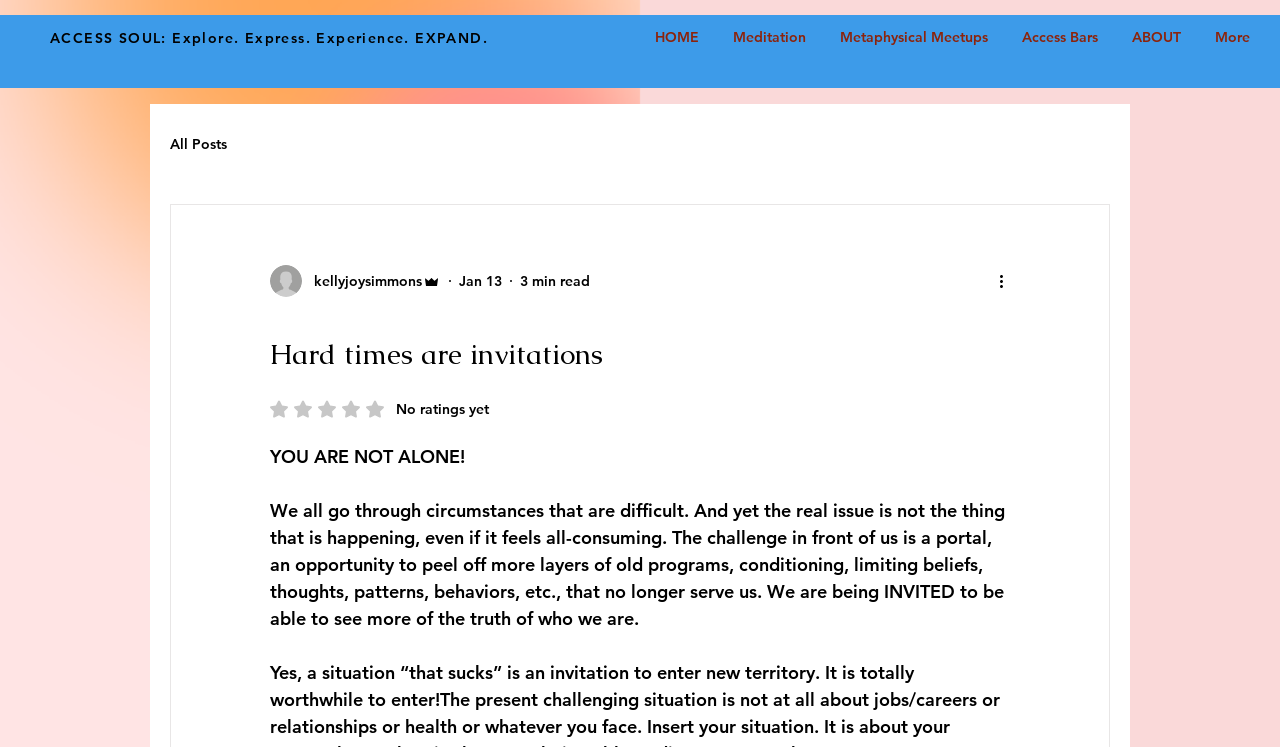Using the provided description HOME, find the bounding box coordinates for the UI element. Provide the coordinates in (top-left x, top-left y, bottom-right x, bottom-right y) format, ensuring all values are between 0 and 1.

[0.497, 0.029, 0.558, 0.07]